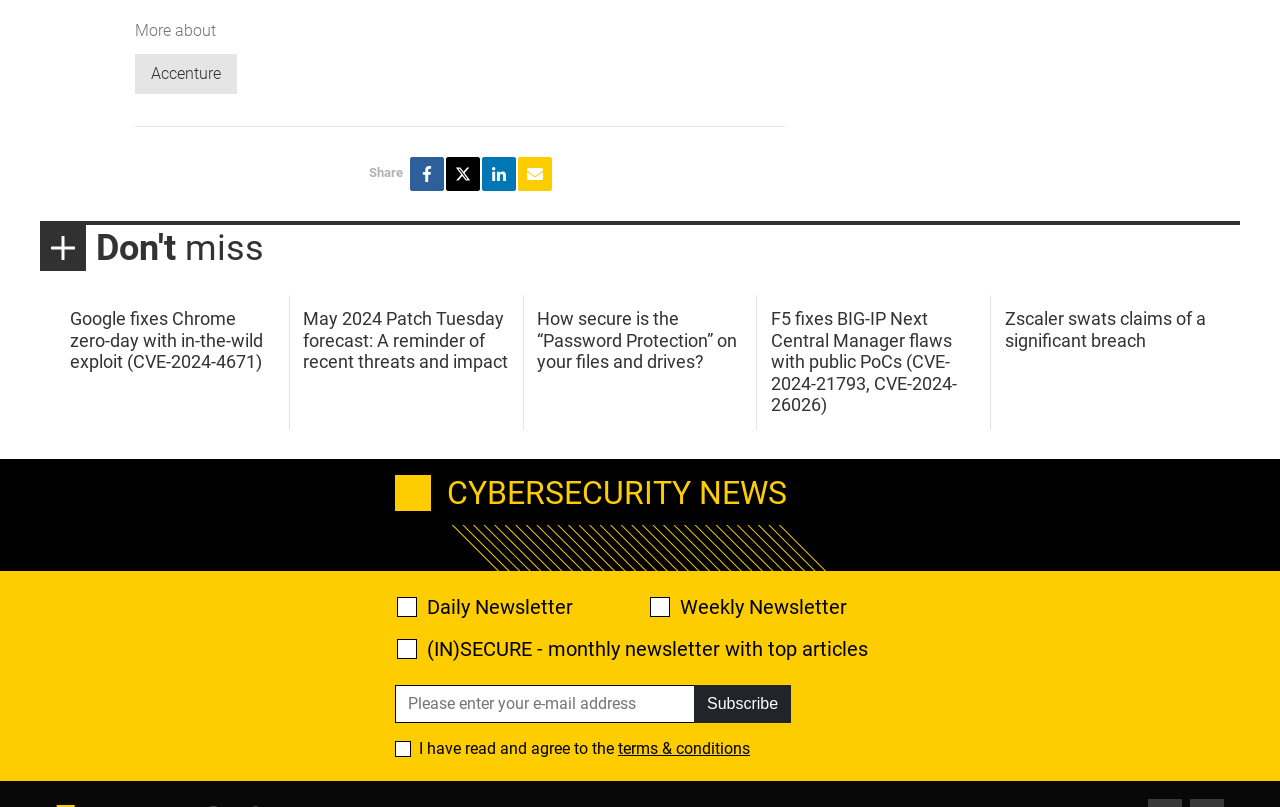Please examine the image and answer the question with a detailed explanation:
What is the function of the checkboxes and textbox at the bottom of the page?

The checkboxes and textbox at the bottom of the page are used to subscribe to newsletters, including a daily newsletter, weekly newsletter, and a monthly newsletter called '(IN)SECURE'. The user needs to enter their email address and agree to the terms and conditions to subscribe.